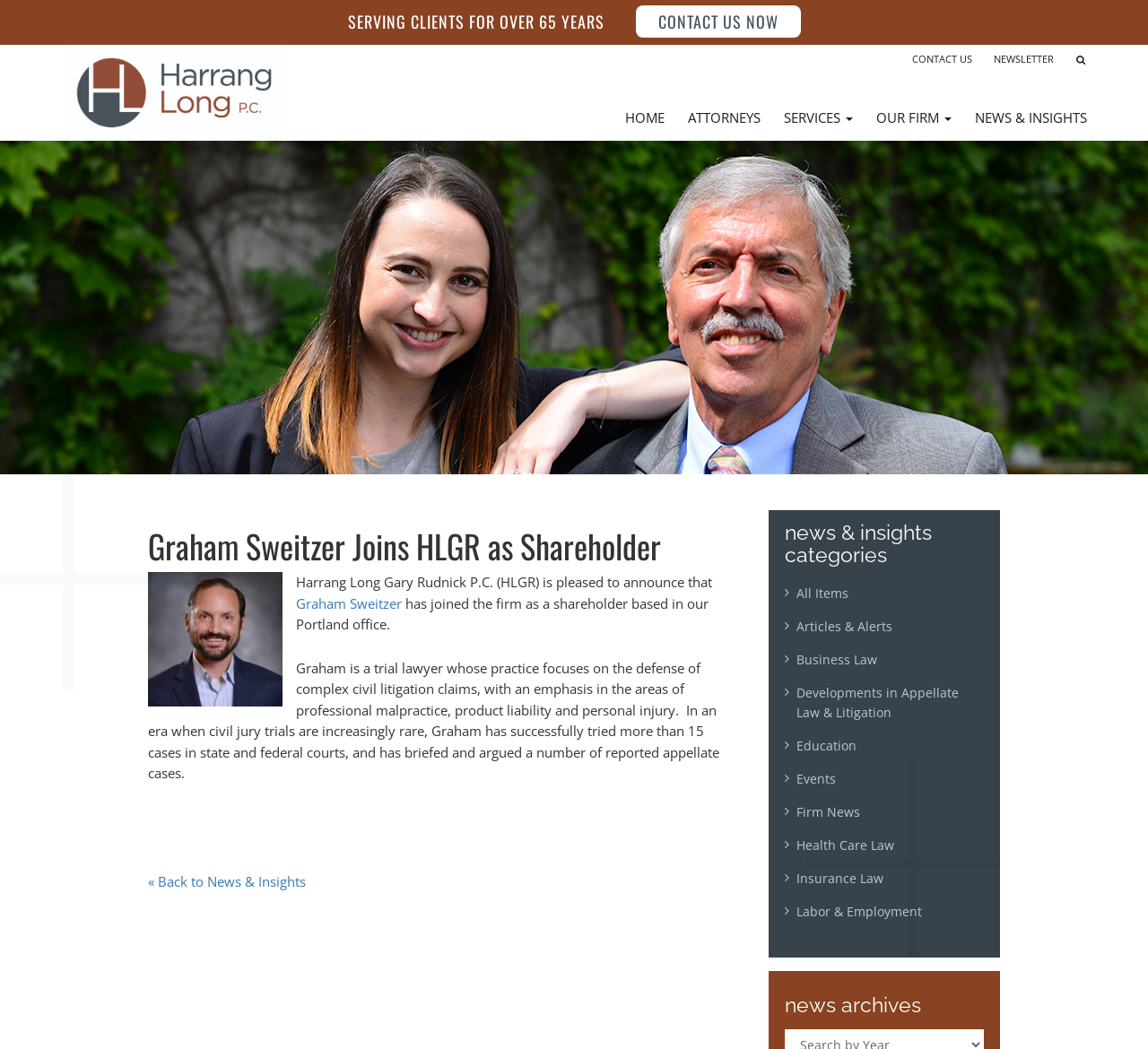Use a single word or phrase to respond to the question:
What is the location of Graham Sweitzer's office?

Portland